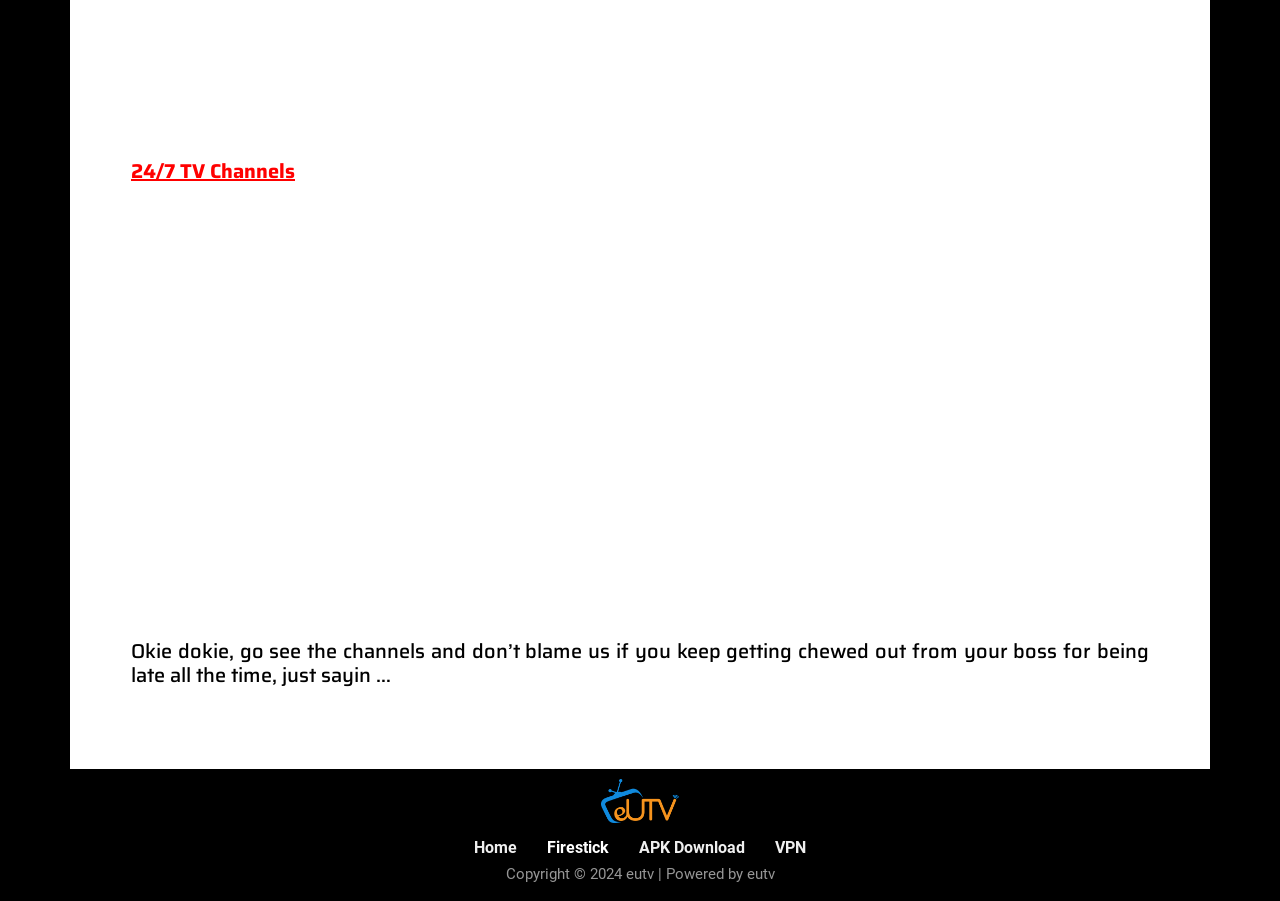What is the tone of the second heading?
Please respond to the question with a detailed and thorough explanation.

The tone of the second heading is humorous because it says 'Okie dokie, go see the channels and don’t blame us if you keep getting chewed out from your boss for being late all the time, just sayin …' which is a playful and lighthearted way of expressing the idea.